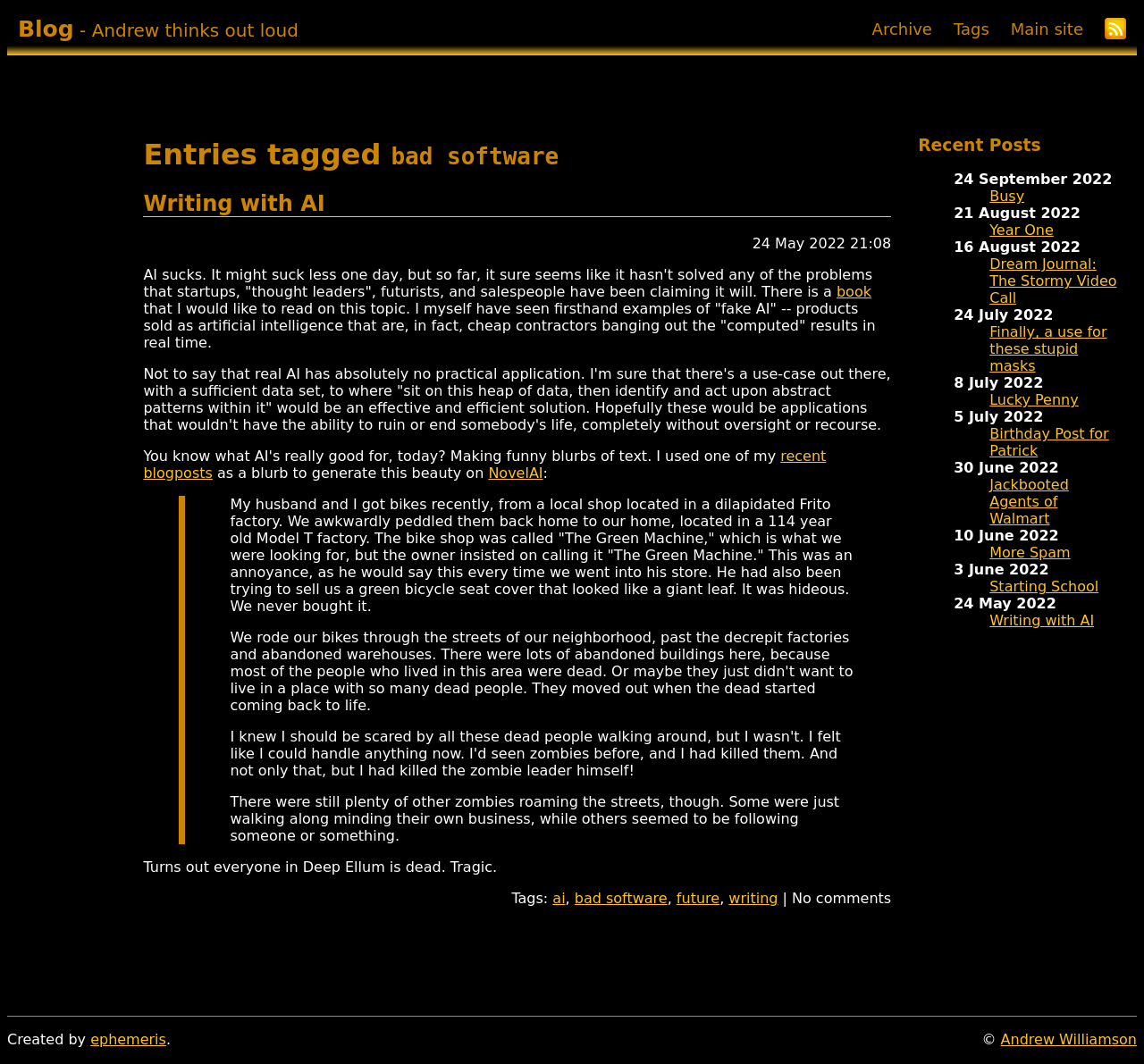Determine the bounding box coordinates for the area you should click to complete the following instruction: "Check the 'Recent Posts'".

[0.795, 0.103, 0.986, 0.903]